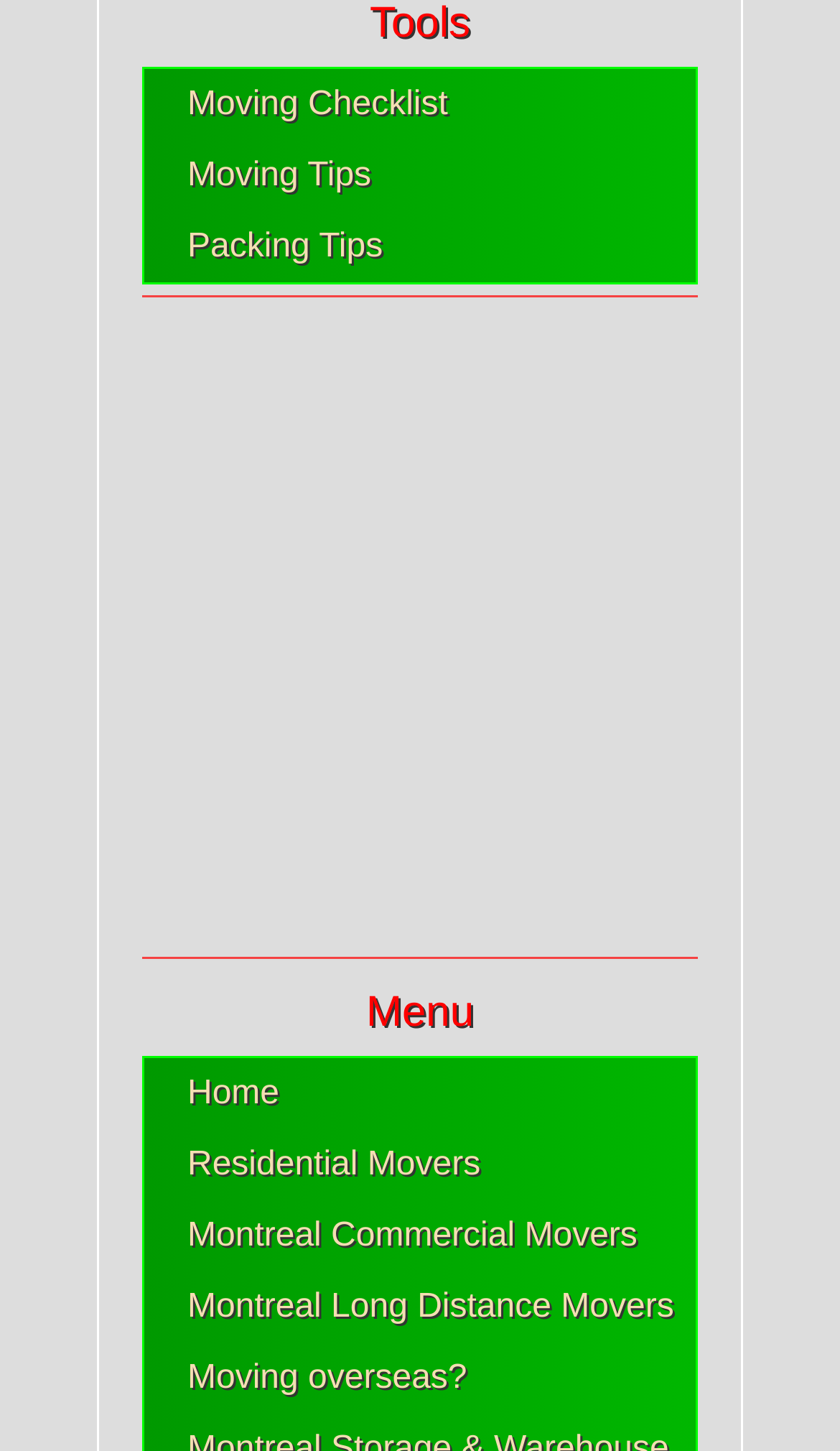Determine the bounding box coordinates for the clickable element to execute this instruction: "Explore Moving overseas?". Provide the coordinates as four float numbers between 0 and 1, i.e., [left, top, right, bottom].

[0.223, 0.937, 0.556, 0.963]